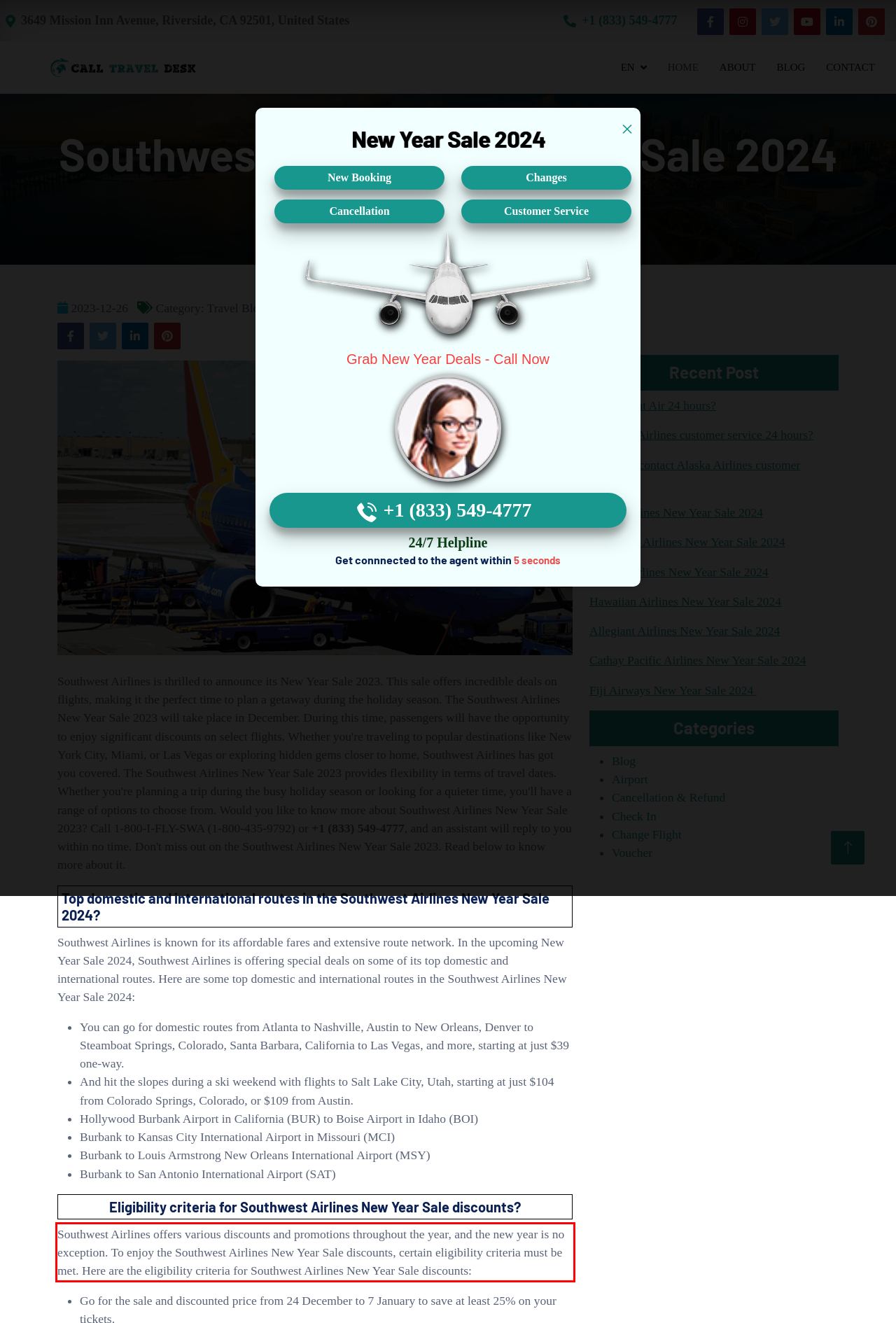Please extract the text content within the red bounding box on the webpage screenshot using OCR.

Southwest Airlines offers various discounts and promotions throughout the year, and the new year is no exception. To enjoy the Southwest Airlines New Year Sale discounts, certain eligibility criteria must be met. Here are the eligibility criteria for Southwest Airlines New Year Sale discounts: